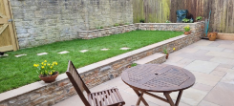What is the atmosphere of the outdoor living space?
Based on the image content, provide your answer in one word or a short phrase.

Relaxing